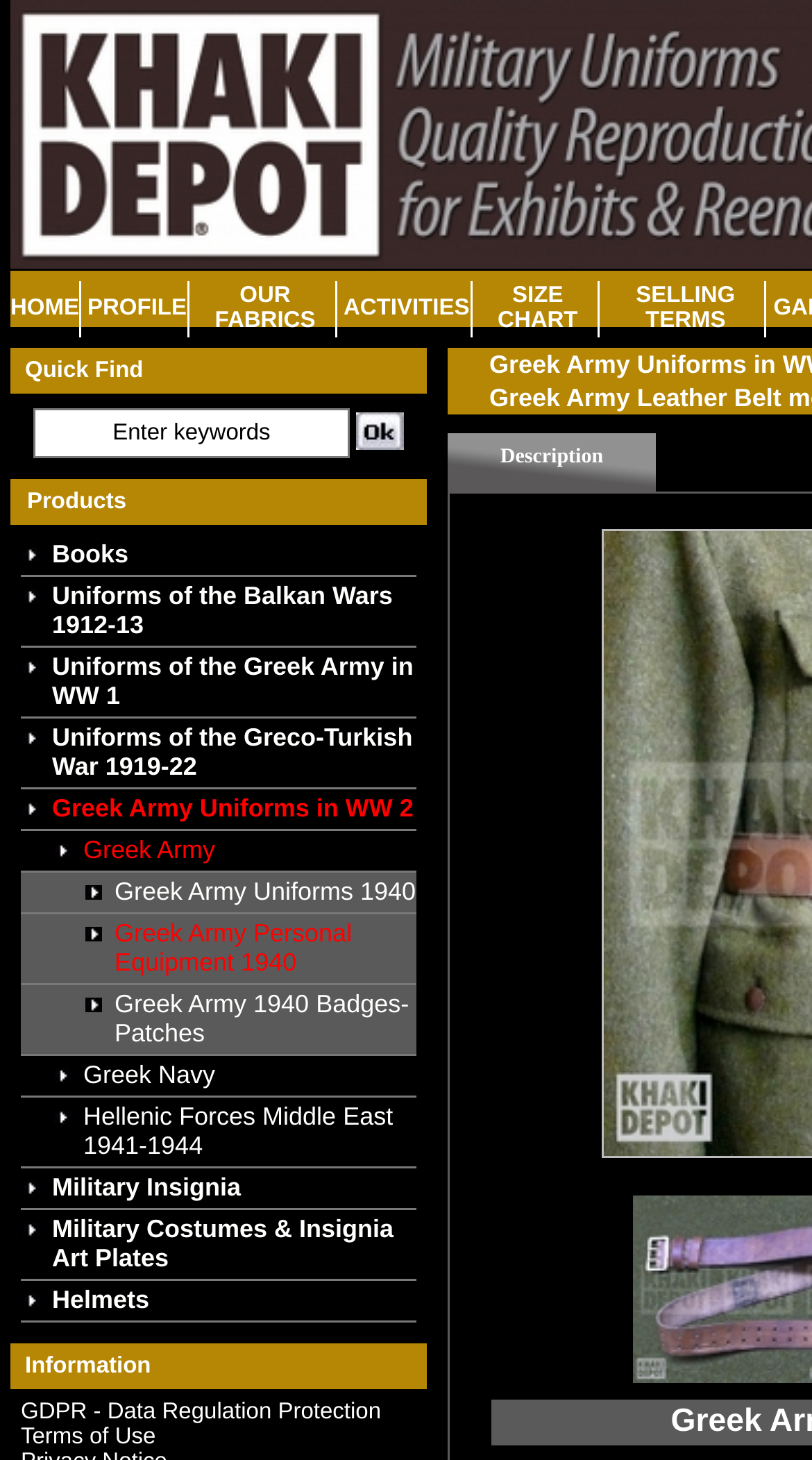Pinpoint the bounding box coordinates for the area that should be clicked to perform the following instruction: "Search for products".

[0.041, 0.28, 0.431, 0.314]